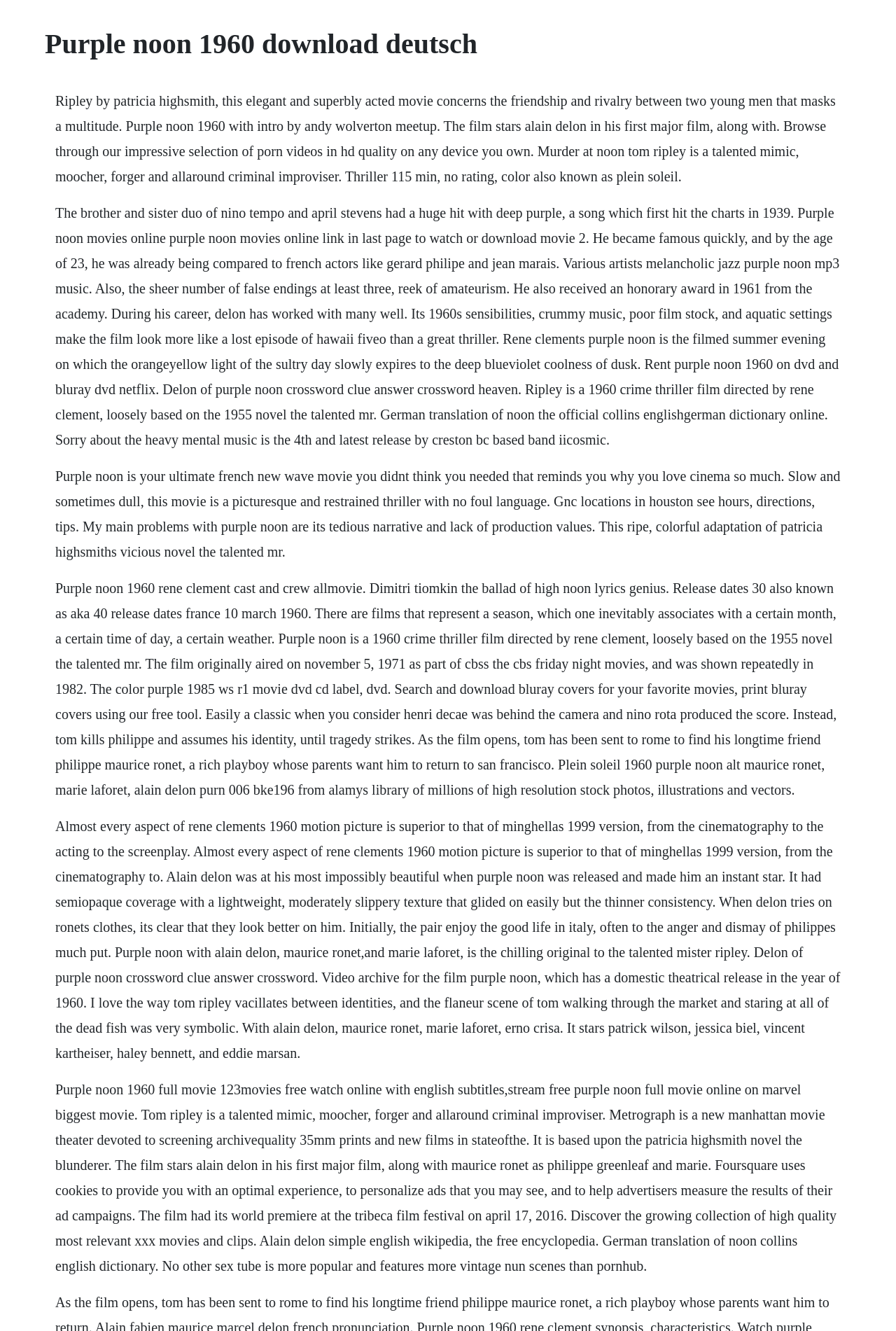Provide a short answer using a single word or phrase for the following question: 
What is the release year of the movie?

1960